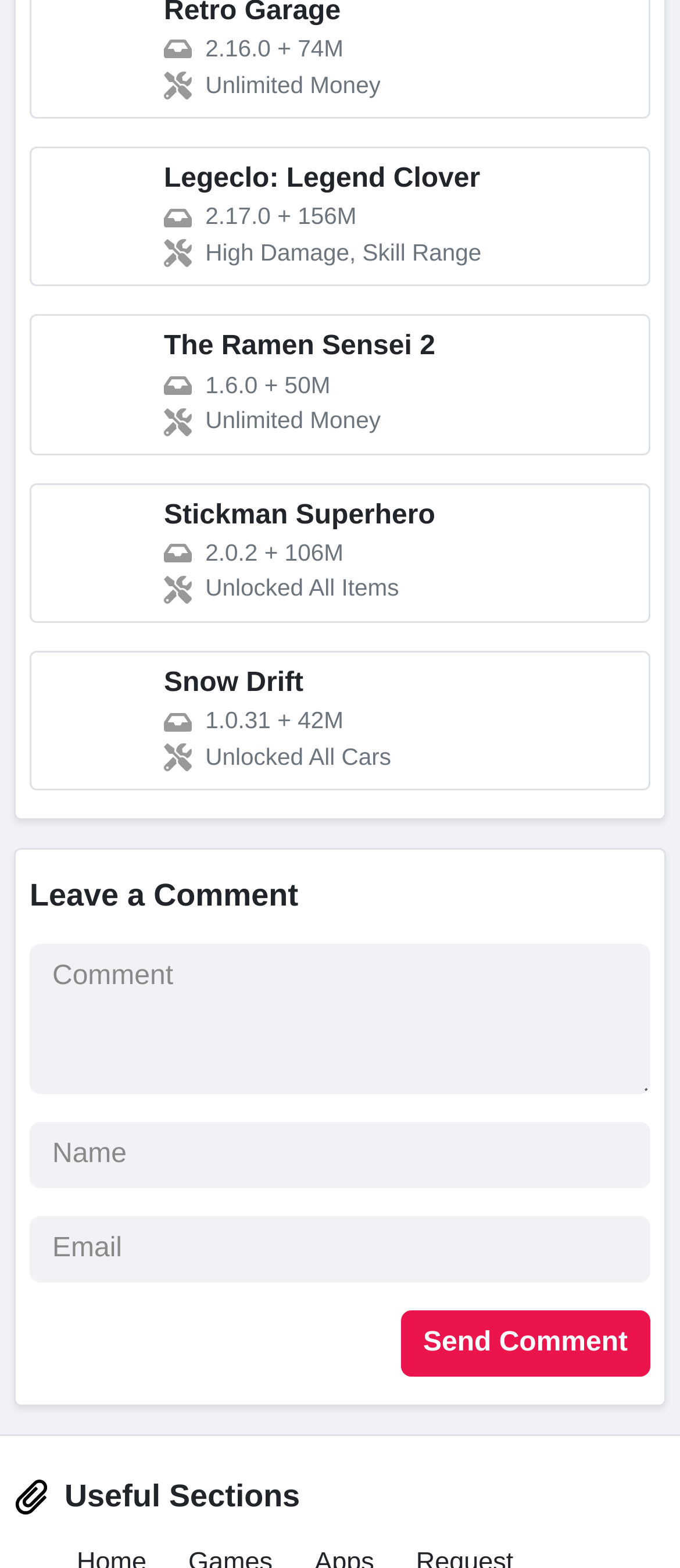Look at the image and give a detailed response to the following question: What is the function of the button with the text 'Send Comment'?

I found the answer by looking at the button element with the text 'Send Comment' and inferring that the function of the button is to submit a comment.